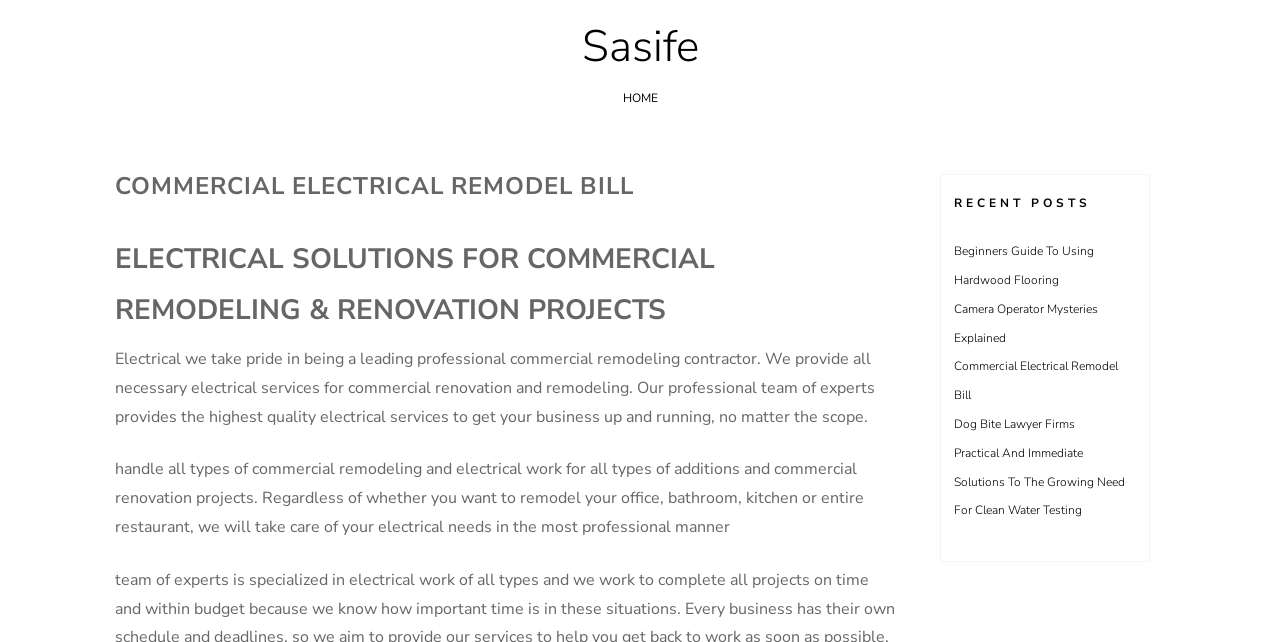Given the element description Home, predict the bounding box coordinates for the UI element in the webpage screenshot. The format should be (top-left x, top-left y, bottom-right x, bottom-right y), and the values should be between 0 and 1.

[0.486, 0.14, 0.514, 0.165]